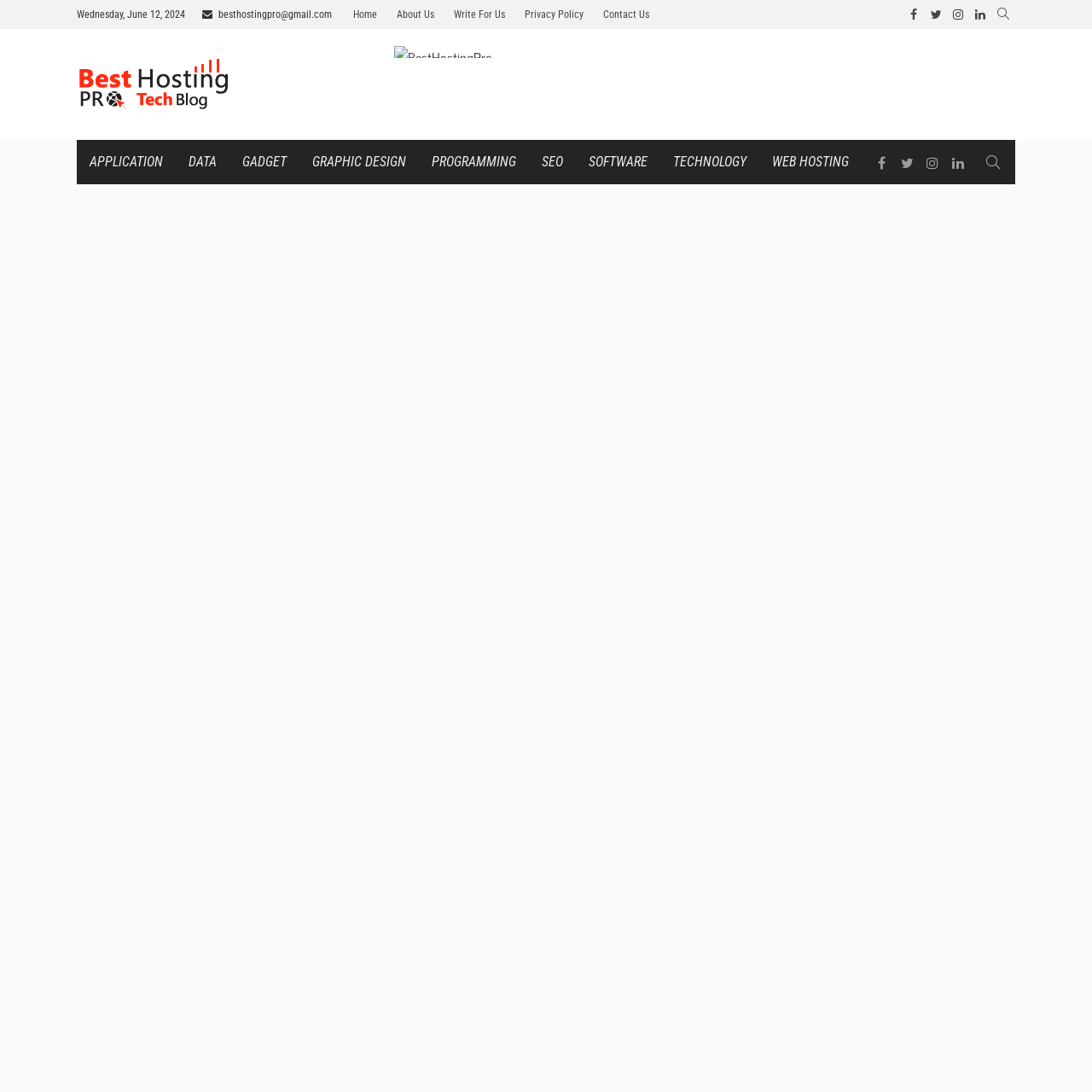Based on the image, give a detailed response to the question: What are the social media platforms available on the webpage?

I found the social media platforms by looking at the links at the top and bottom of the webpage, which have the text 'facebook', 'twitter', 'instagram', and 'linkedin'.